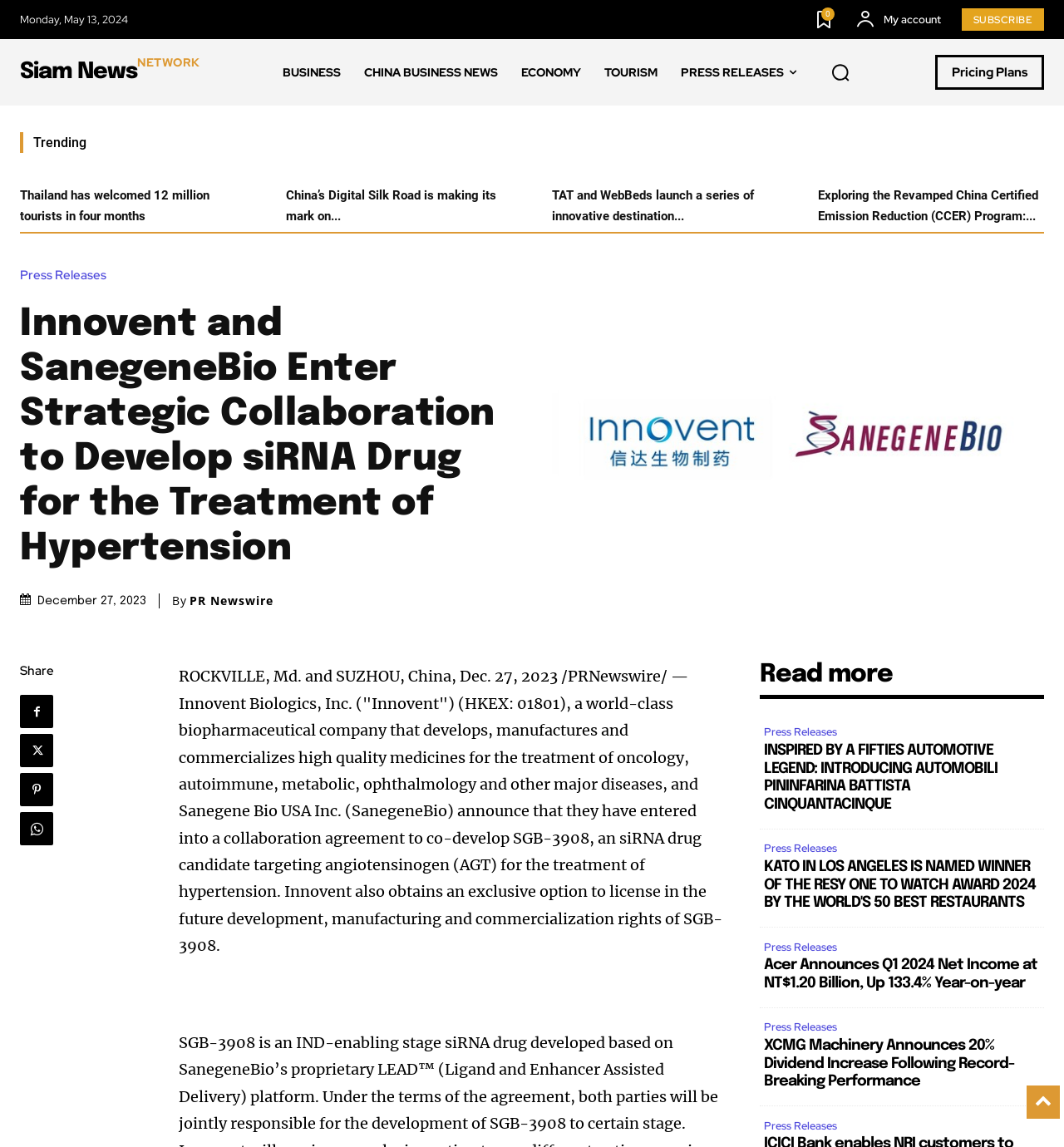Identify the bounding box for the UI element that is described as follows: "Bandcamp".

None